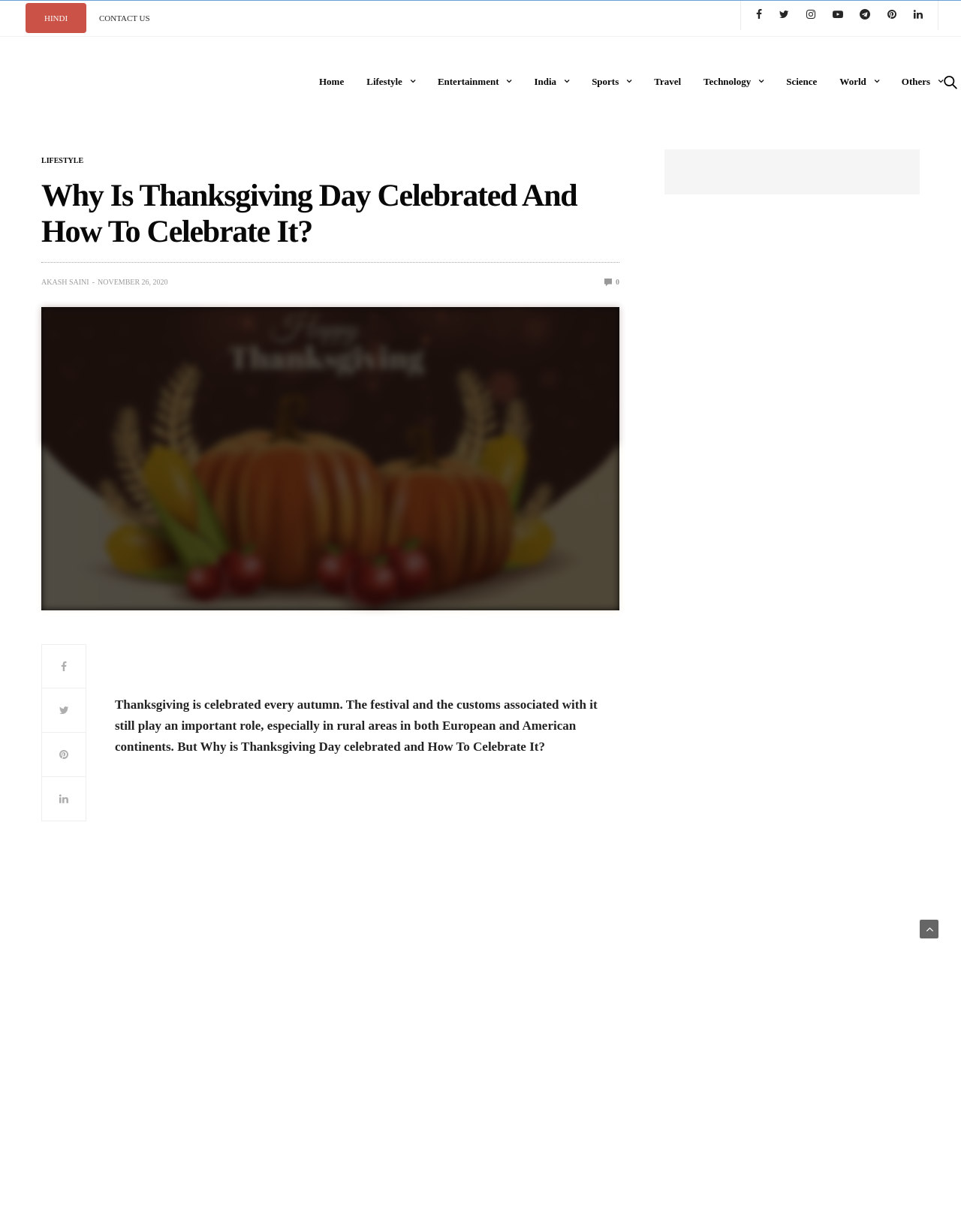Give a one-word or short phrase answer to the question: 
What is the author of the article?

AKASH SAINI